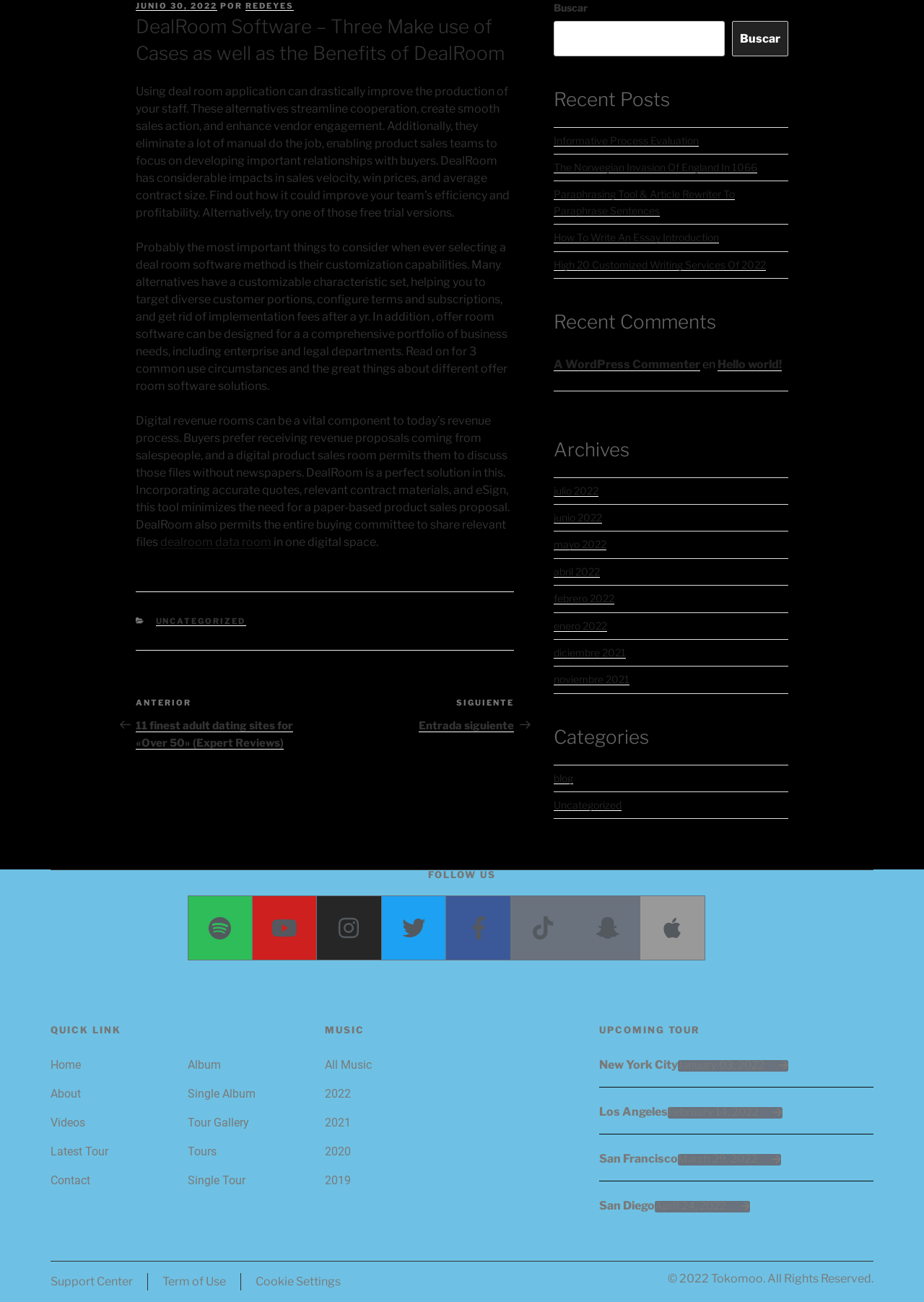Provide an in-depth caption for the contents of the webpage.

The webpage is about DealRoom software, a digital sales room solution. At the top, there is a header section with a title "DealRoom Software – Three Make use of Cases as well as the Benefits of DealRoom – RedEyes" and a navigation menu with links to previous and next entries.

Below the header, there is a main content section that discusses the benefits of using DealRoom software, including improving sales velocity, win rates, and average contract size. The text also highlights the importance of customization capabilities in deal room software solutions.

The main content section is divided into three paragraphs, each discussing a different aspect of DealRoom software. The first paragraph explains how DealRoom can improve sales team efficiency and profitability. The second paragraph discusses the customization capabilities of DealRoom software, and the third paragraph highlights the benefits of using digital sales rooms, such as reducing the need for paper-based sales proposals.

On the right-hand side of the page, there is a sidebar with several sections, including a search bar, recent posts, recent comments, archives, and categories. The recent posts section lists several article titles, including "Informative Process Evaluation" and "How To Write An Essay Introduction". The archives section lists several months, from July 2022 to December 2021. The categories section lists two categories, "blog" and "Uncategorized".

At the bottom of the page, there are several social media links, including Spotify, YouTube, Instagram, Twitter, Facebook, TikTok, Snapchat, and Apple. There is also a "QUICK LINK" section with links to various pages, including Home, About, Videos, Latest Tour, Contact, Album, Single Album, Tour Gallery, and Tours.

Overall, the webpage provides information about DealRoom software and its benefits, as well as links to related articles and social media profiles.